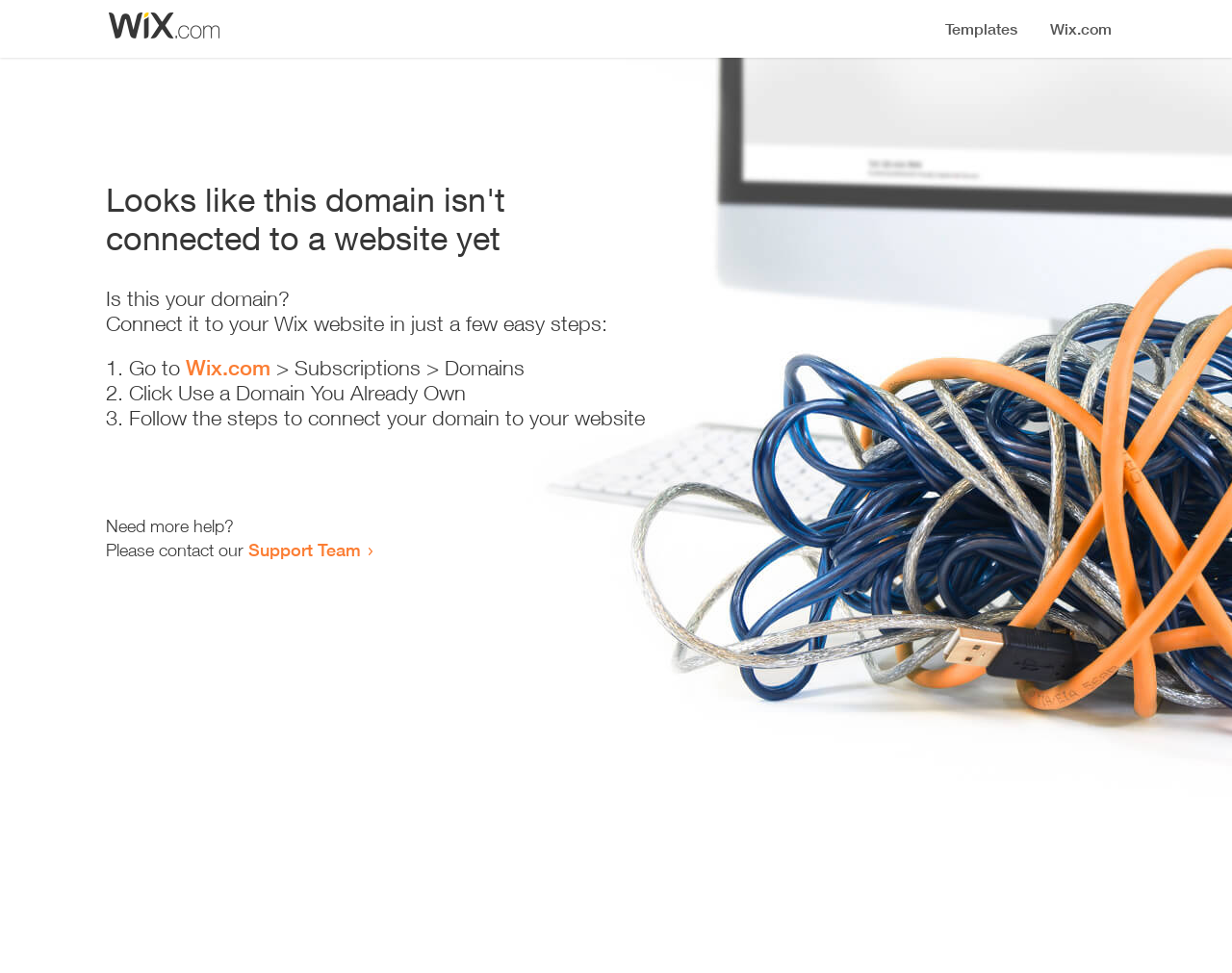Respond to the question below with a single word or phrase:
How many steps are required to connect the domain?

3